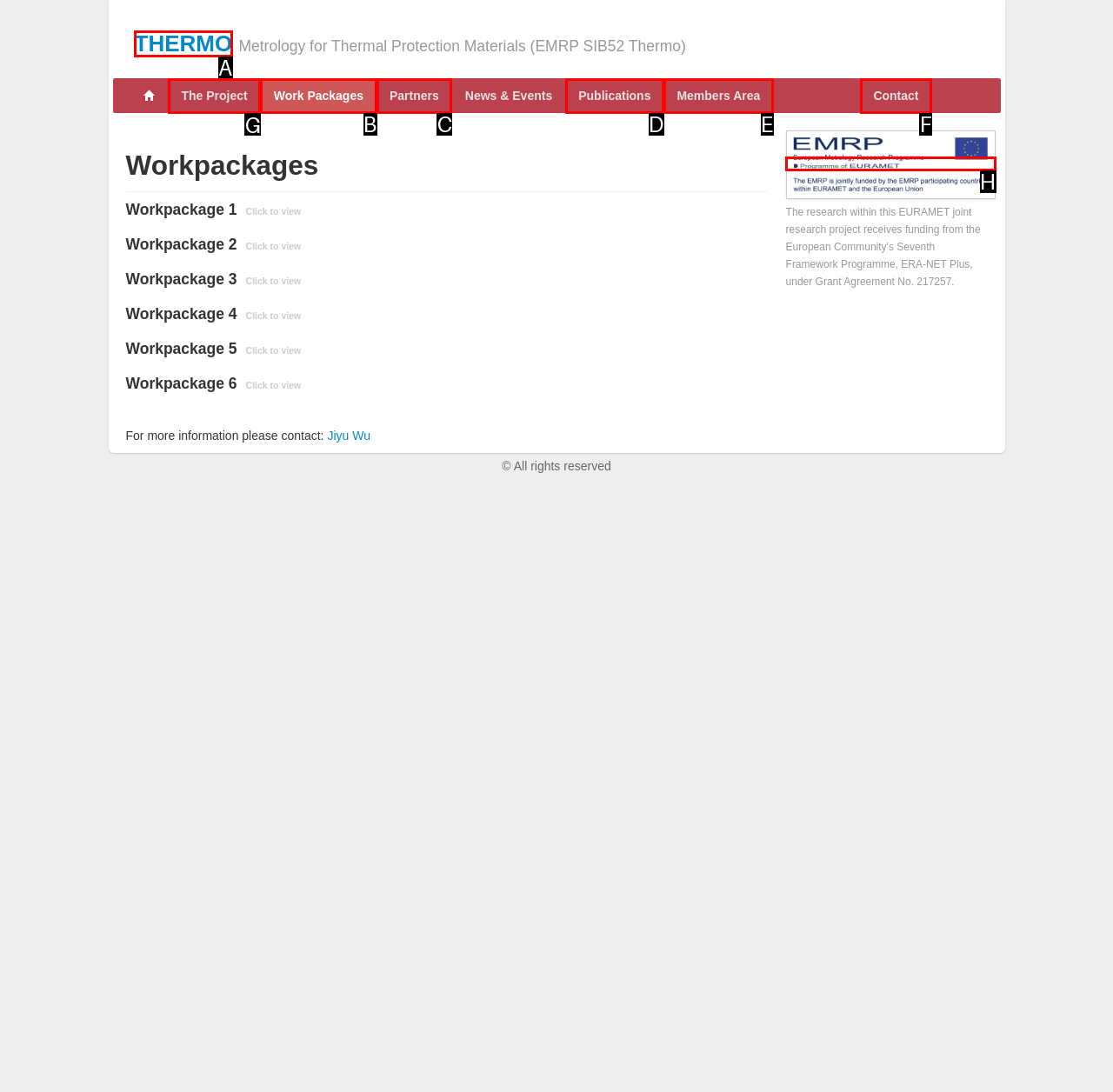Pick the HTML element that should be clicked to execute the task: Click on the project link
Respond with the letter corresponding to the correct choice.

G